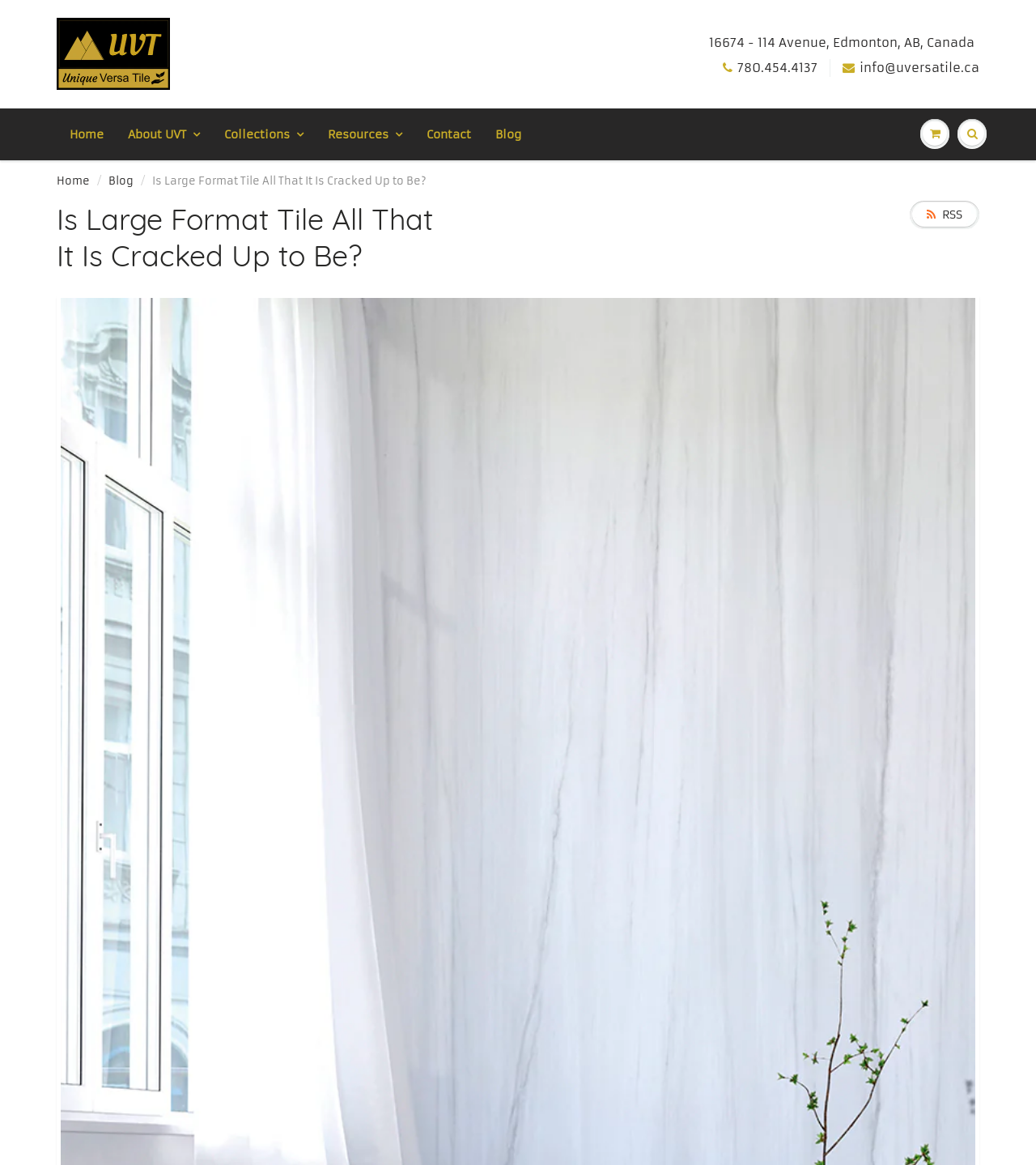What is the address of the company?
Using the information presented in the image, please offer a detailed response to the question.

The address of the company can be found in the top-right corner of the webpage, where it is written as '16674 - 114 Avenue, Edmonton, AB, Canada'.